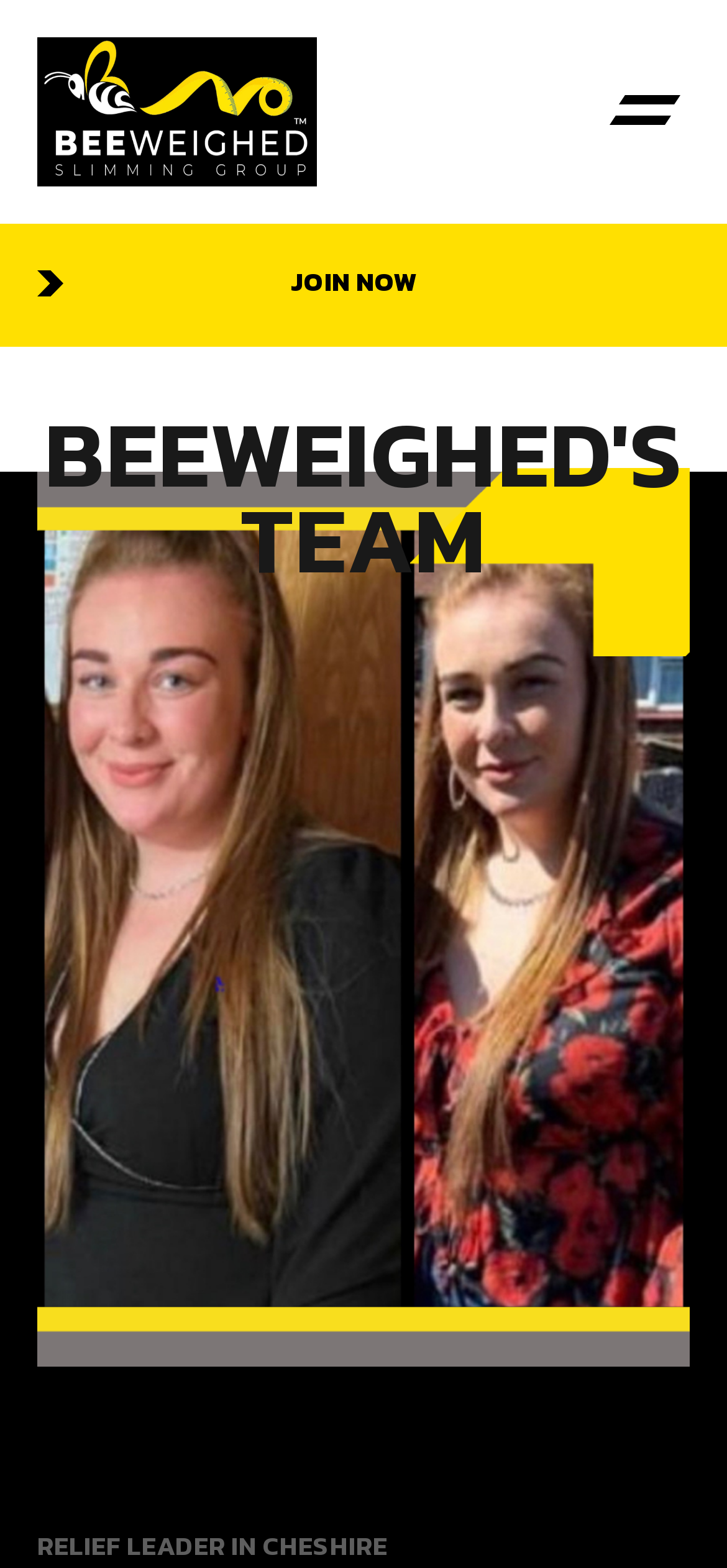From the element description Join Now, predict the bounding box coordinates of the UI element. The coordinates must be specified in the format (top-left x, top-left y, bottom-right x, bottom-right y) and should be within the 0 to 1 range.

[0.0, 0.143, 1.0, 0.221]